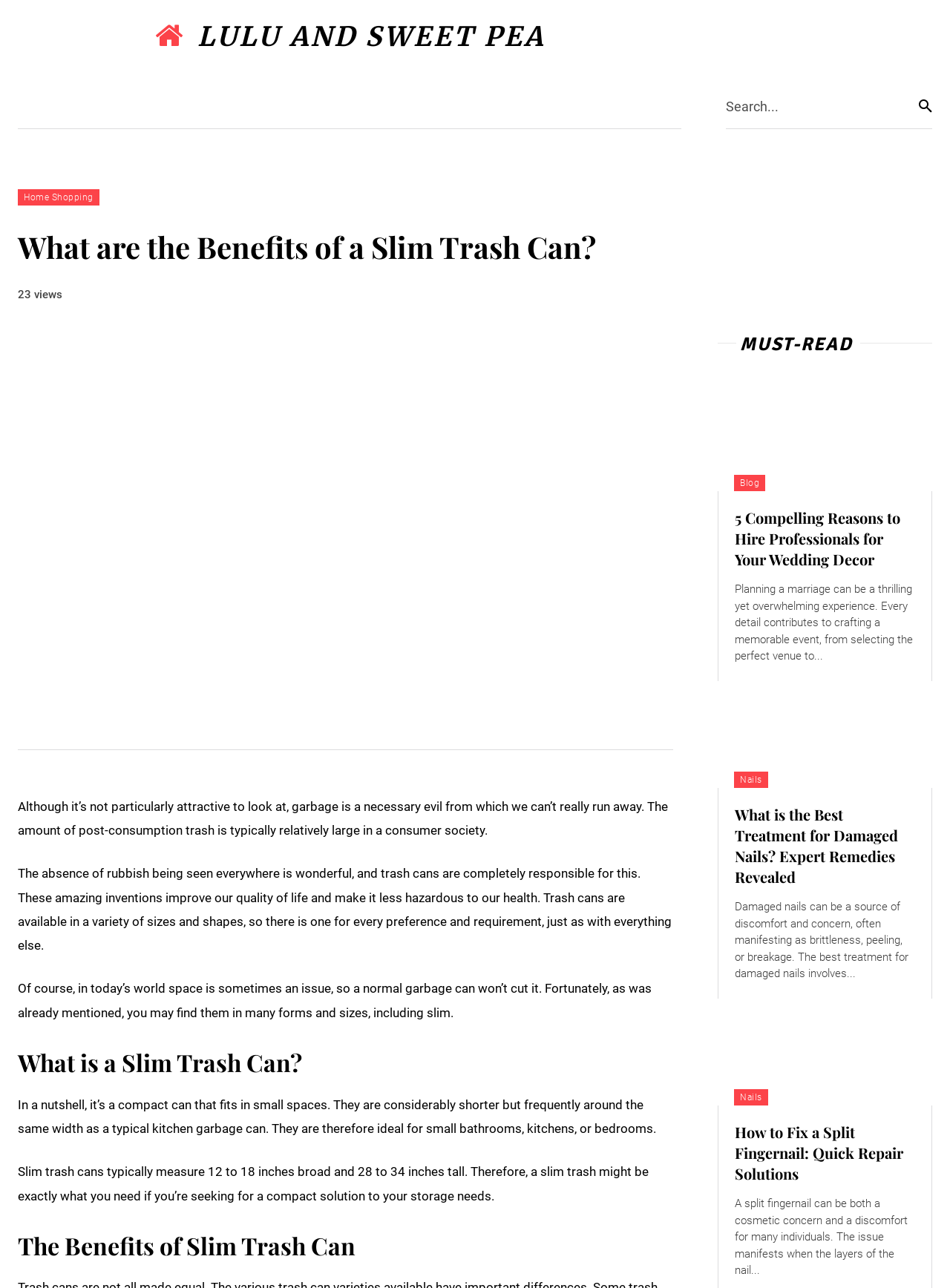What is the issue with damaged nails?
Could you please answer the question thoroughly and with as much detail as possible?

According to the webpage, damaged nails can manifest as brittleness, peeling, or breakage, and the best treatment for damaged nails involves addressing these issues.